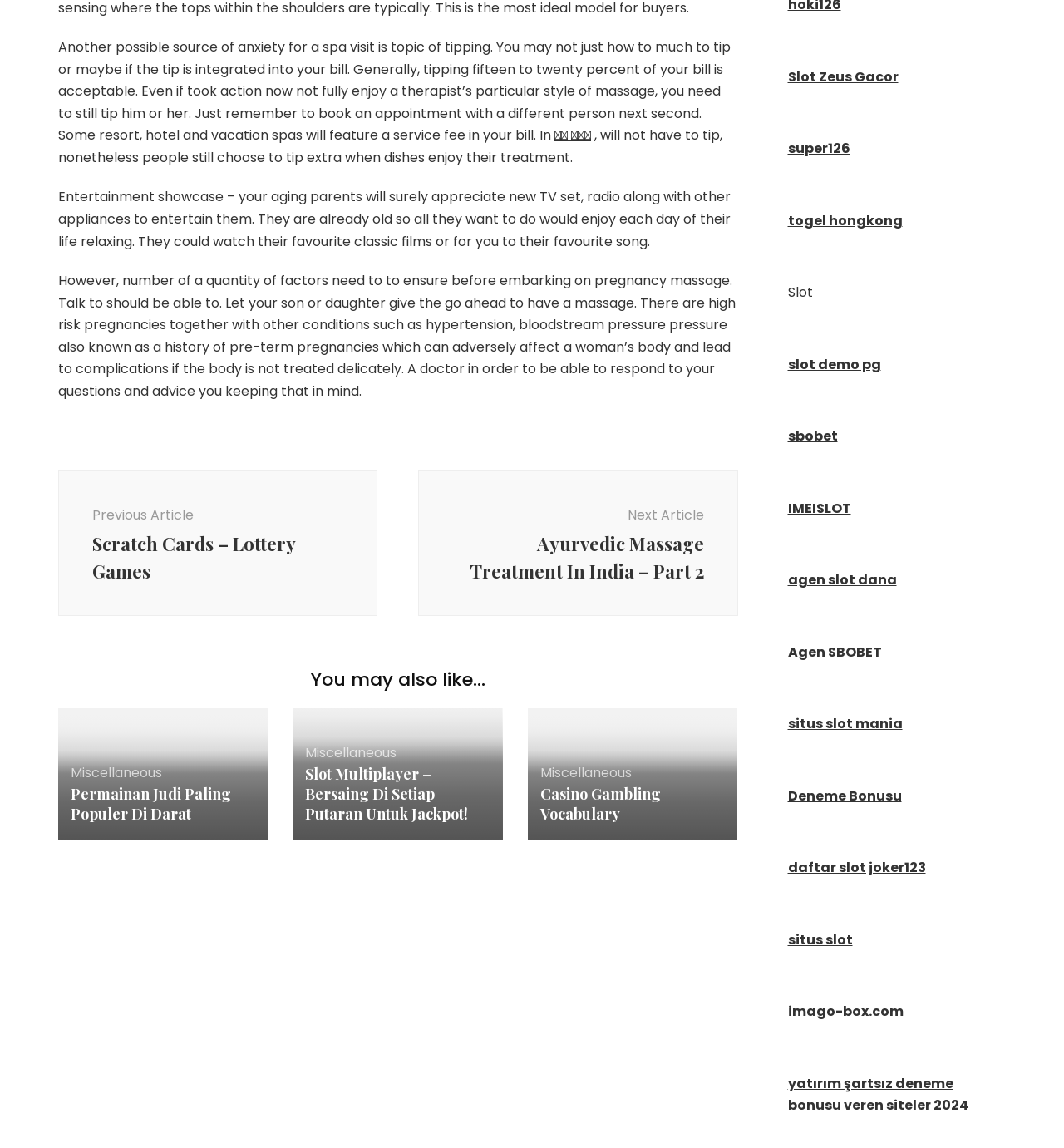Determine the bounding box coordinates for the area that should be clicked to carry out the following instruction: "Click the link to read about Scratch Cards – Lottery Games".

[0.055, 0.409, 0.355, 0.537]